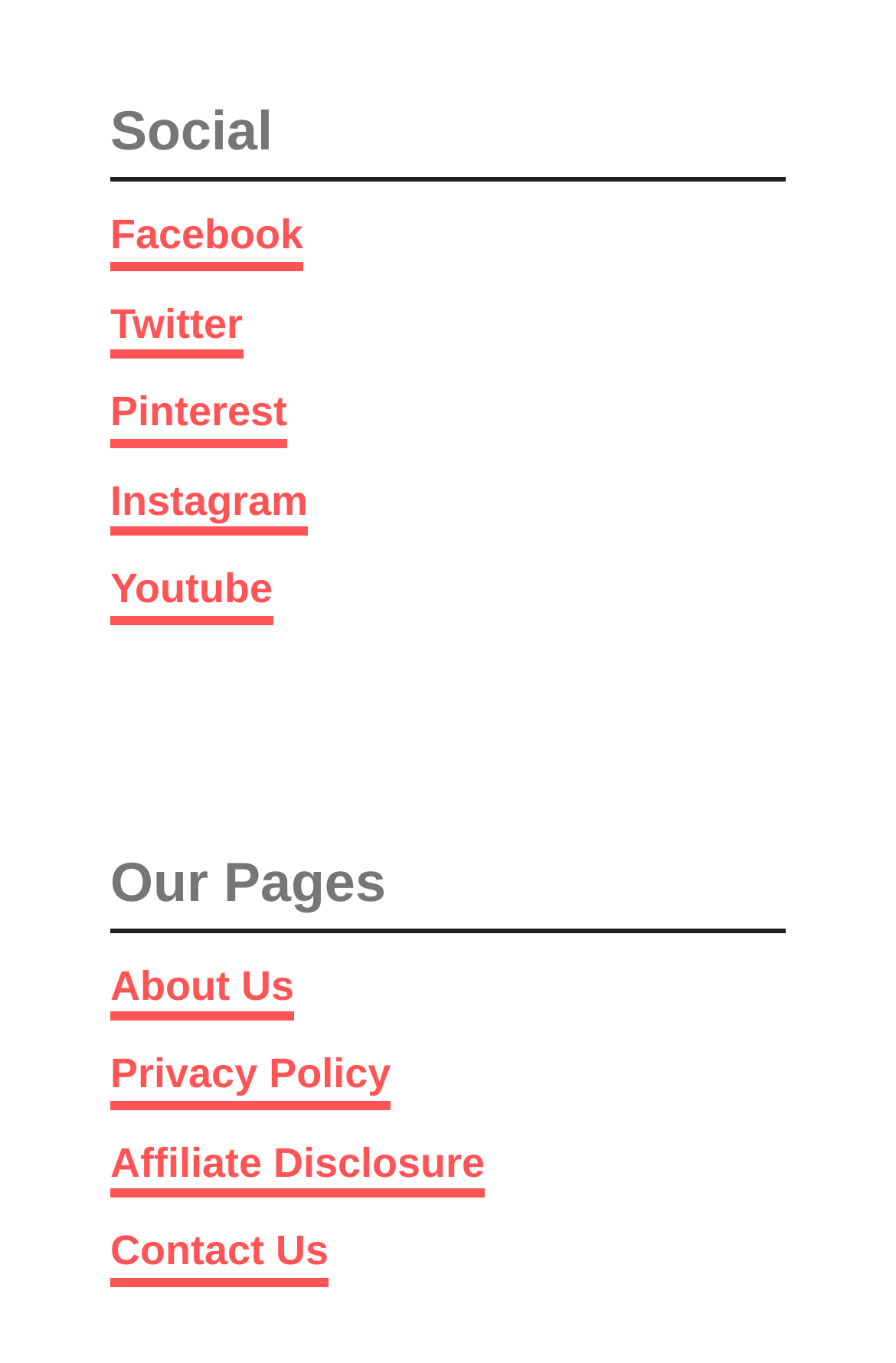Determine the coordinates of the bounding box that should be clicked to complete the instruction: "Contact Us". The coordinates should be represented by four float numbers between 0 and 1: [left, top, right, bottom].

[0.123, 0.899, 0.367, 0.944]